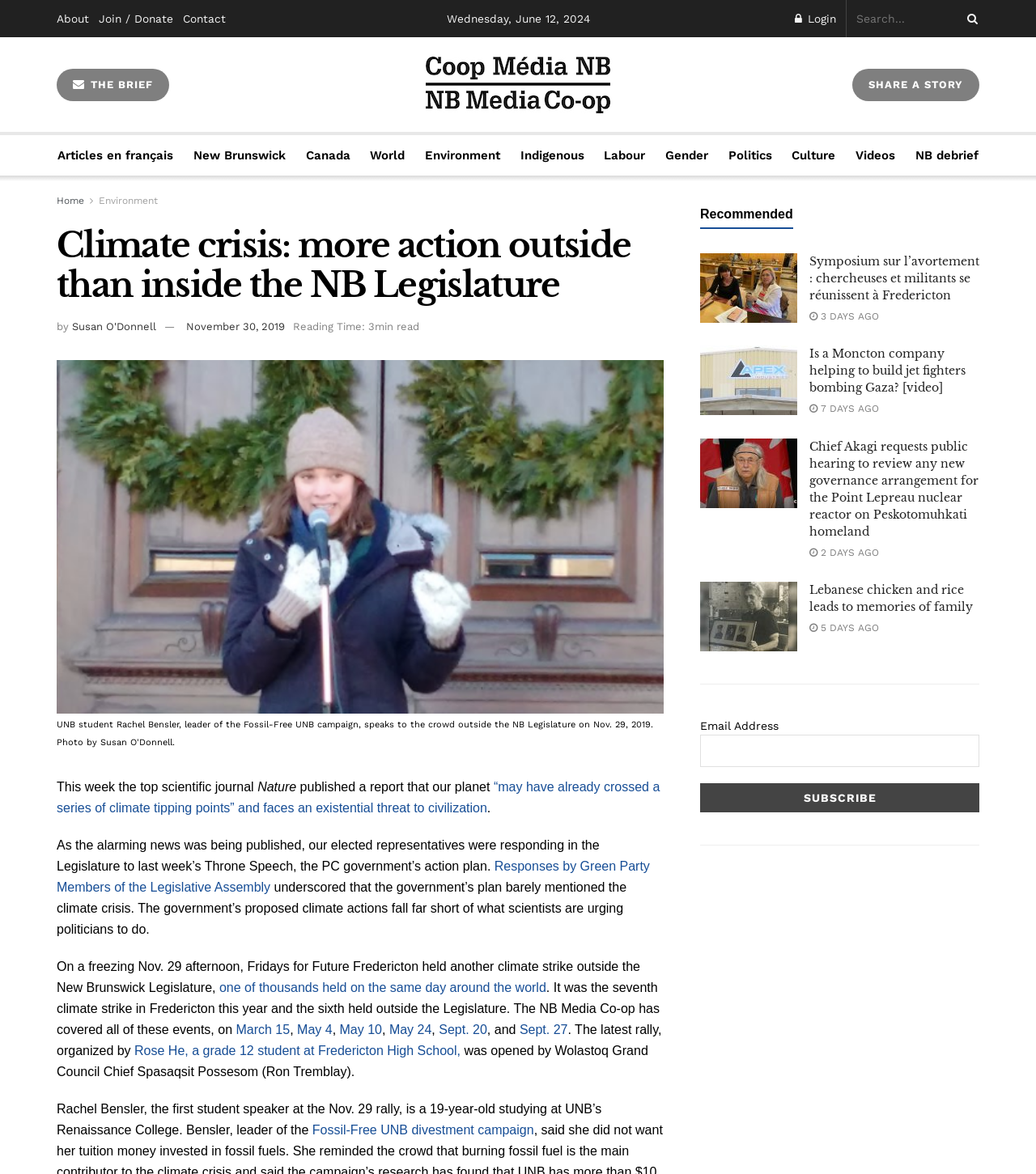Please predict the bounding box coordinates (top-left x, top-left y, bottom-right x, bottom-right y) for the UI element in the screenshot that fits the description: Fossil-Free UNB divestment campaign

[0.301, 0.956, 0.515, 0.968]